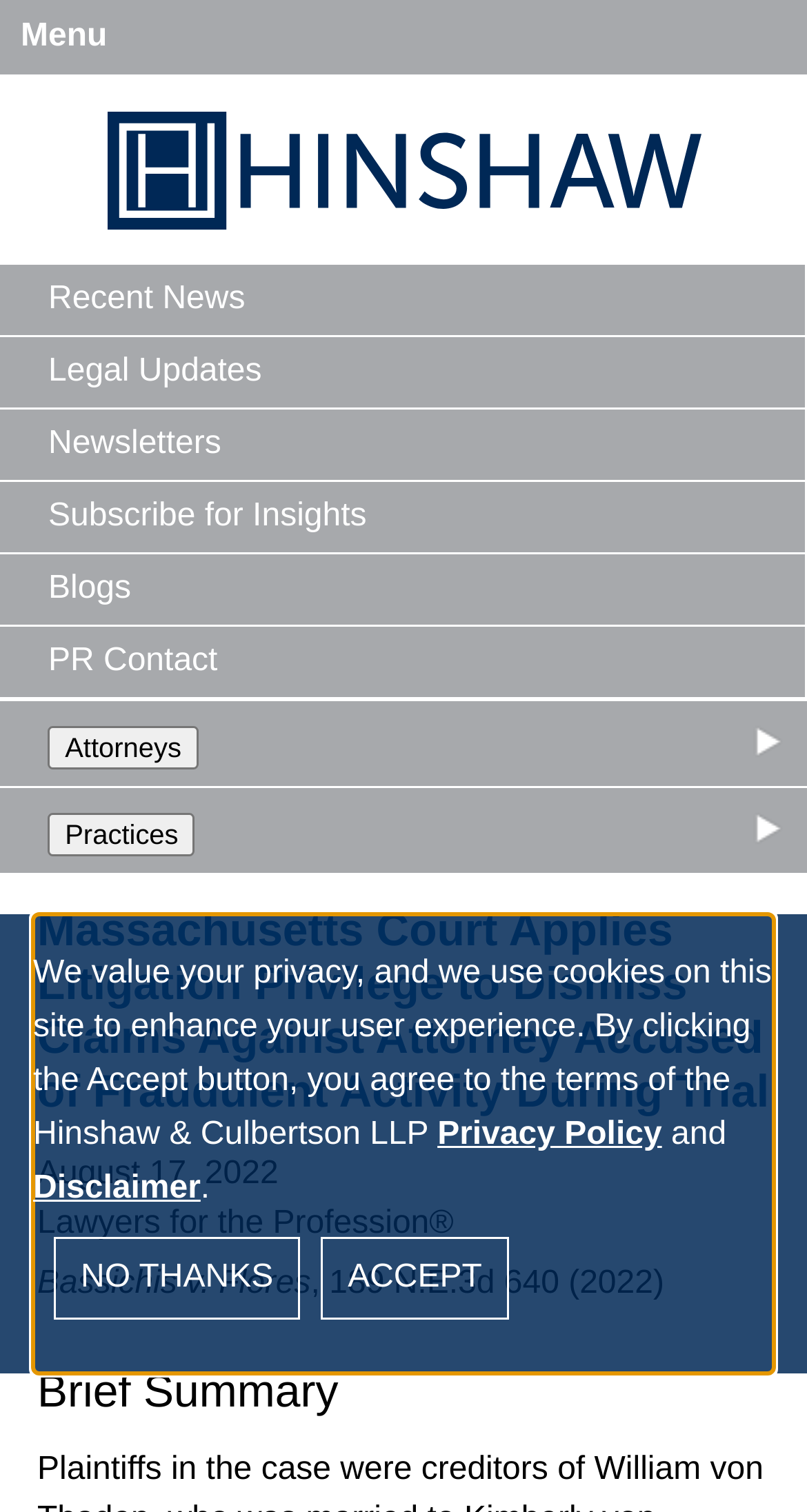Can you provide the bounding box coordinates for the element that should be clicked to implement the instruction: "Go to Main Content"?

[0.179, 0.007, 0.5, 0.053]